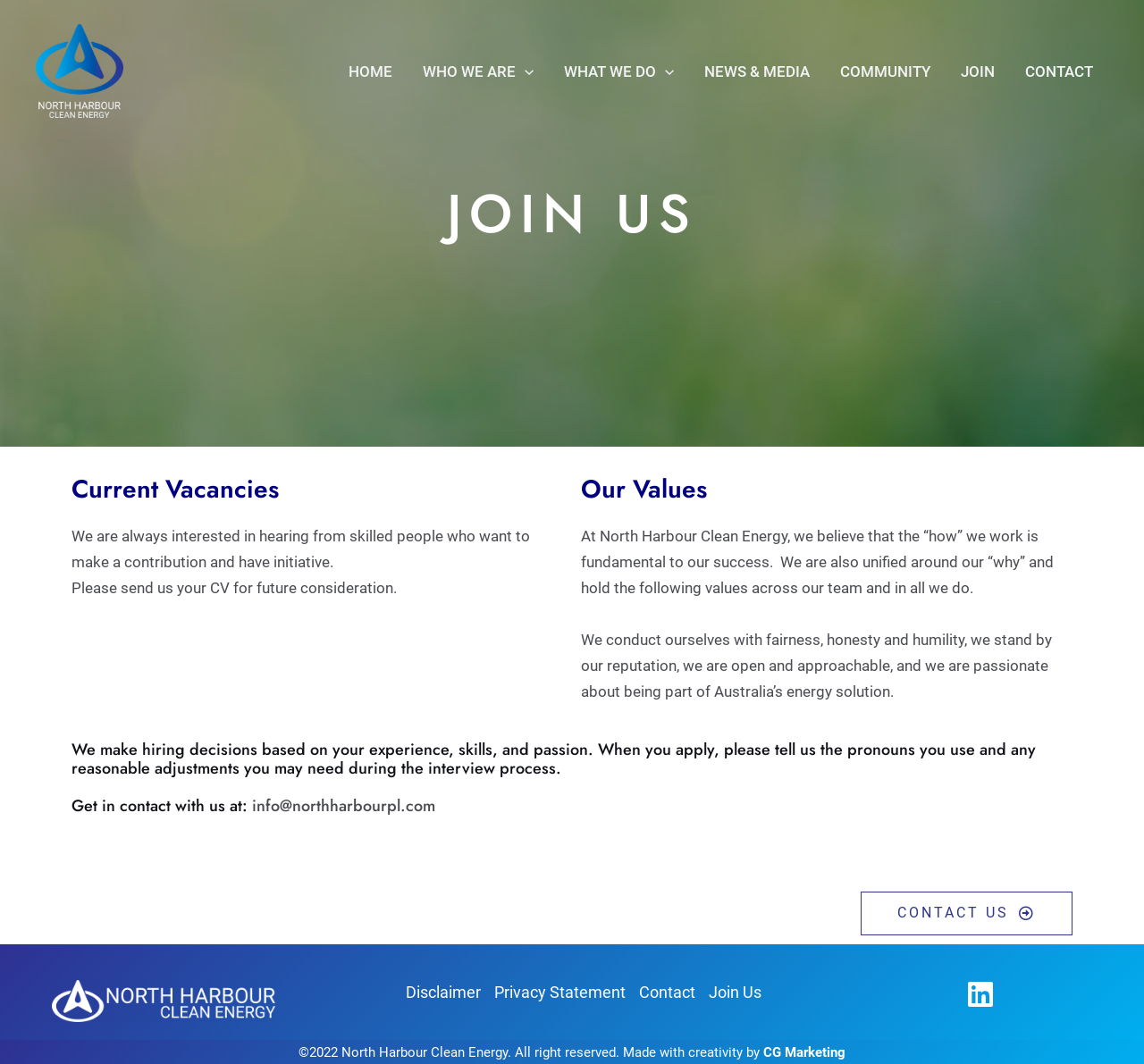Determine the coordinates of the bounding box that should be clicked to complete the instruction: "Click on the 'HOME' link". The coordinates should be represented by four float numbers between 0 and 1: [left, top, right, bottom].

[0.291, 0.033, 0.356, 0.1]